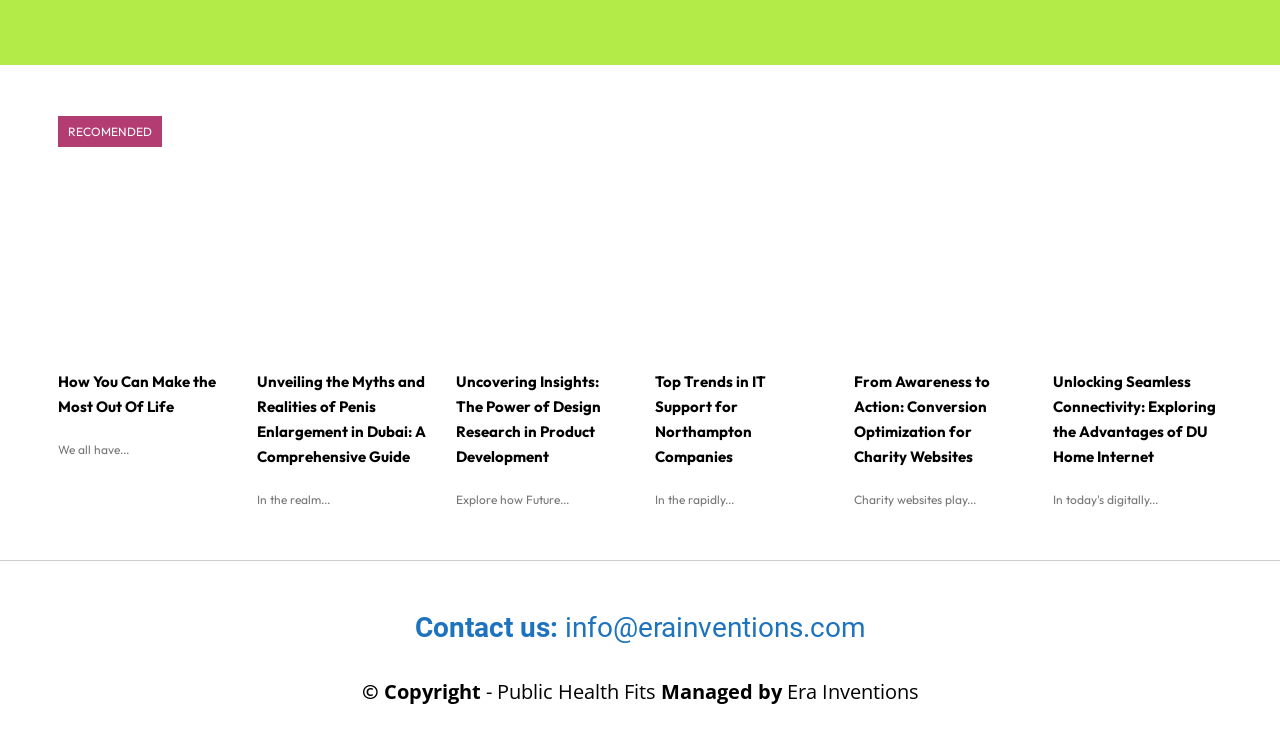How many articles are listed on this webpage?
Answer the question with as much detail as possible.

There are six headings with links and corresponding static text descriptions, which implies that there are six articles listed on this webpage.